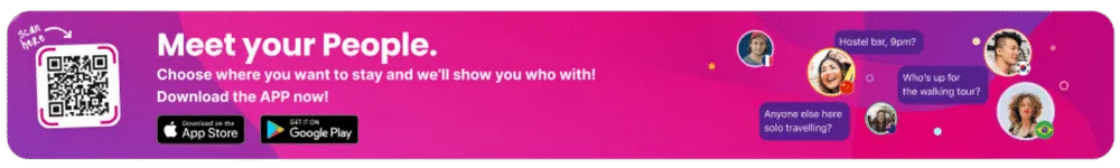Generate a descriptive account of all visible items and actions in the image.

The image features a vibrant and engaging promotional banner titled "Meet your People." It encourages users to select their preferred accommodations, promising to connect them with fellow travelers. The design includes playful elements and chat bubbles that highlight social interactions, with questions like "Who's up for the walking tour?" and "Anyone else here solo traveling?" The background is a lively gradient of pink and purple, accentuating the youthful and dynamic spirit of the message. A prominent QR code invites viewers to download the associated app from the App Store or Google Play, signifying the integration of technology with travel connections. This banner effectively targets social travelers looking for companionship during their adventures.